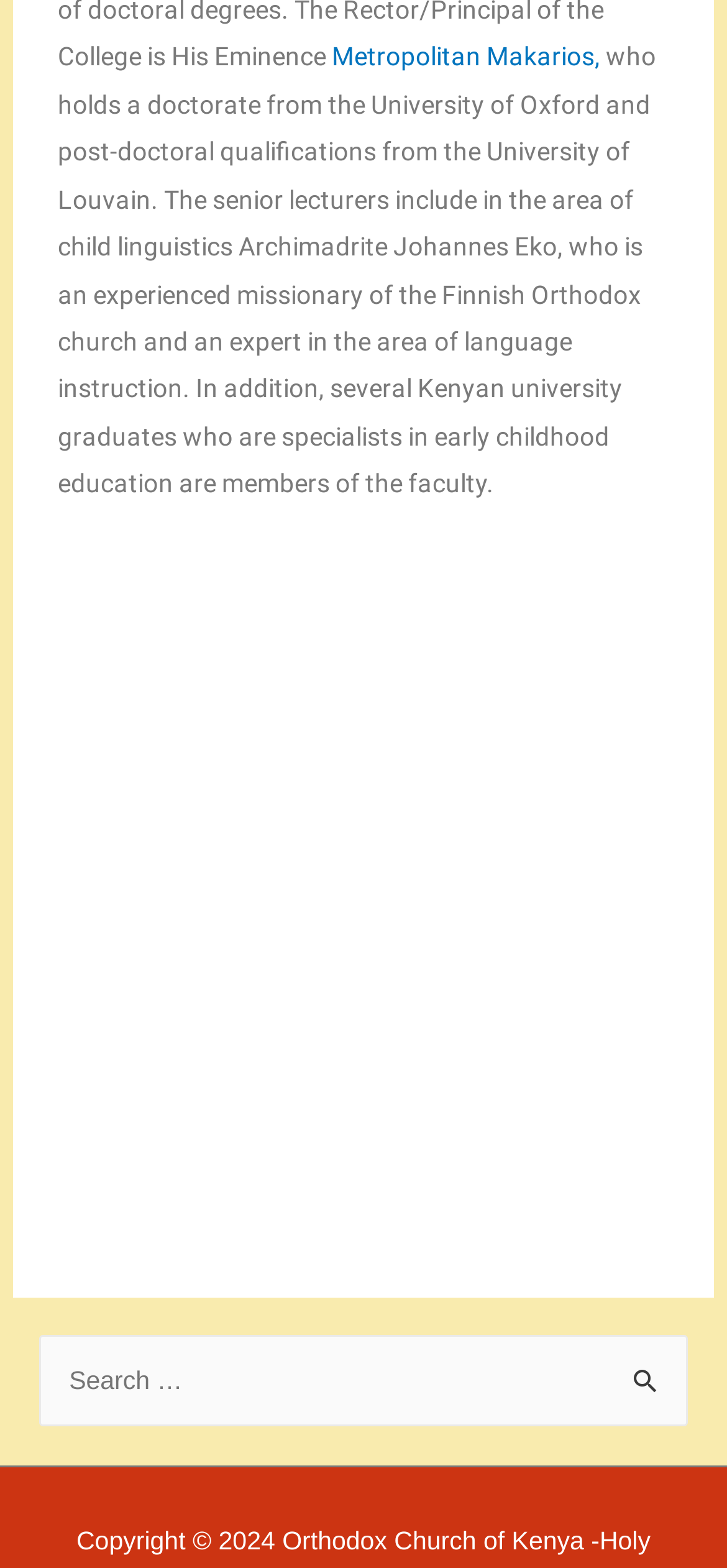How many university graduates are part of the faculty?
Deliver a detailed and extensive answer to the question.

According to the text, several Kenyan university graduates who are specialists in early childhood education are members of the faculty. The exact number is not specified, but it is mentioned that there are multiple graduates.